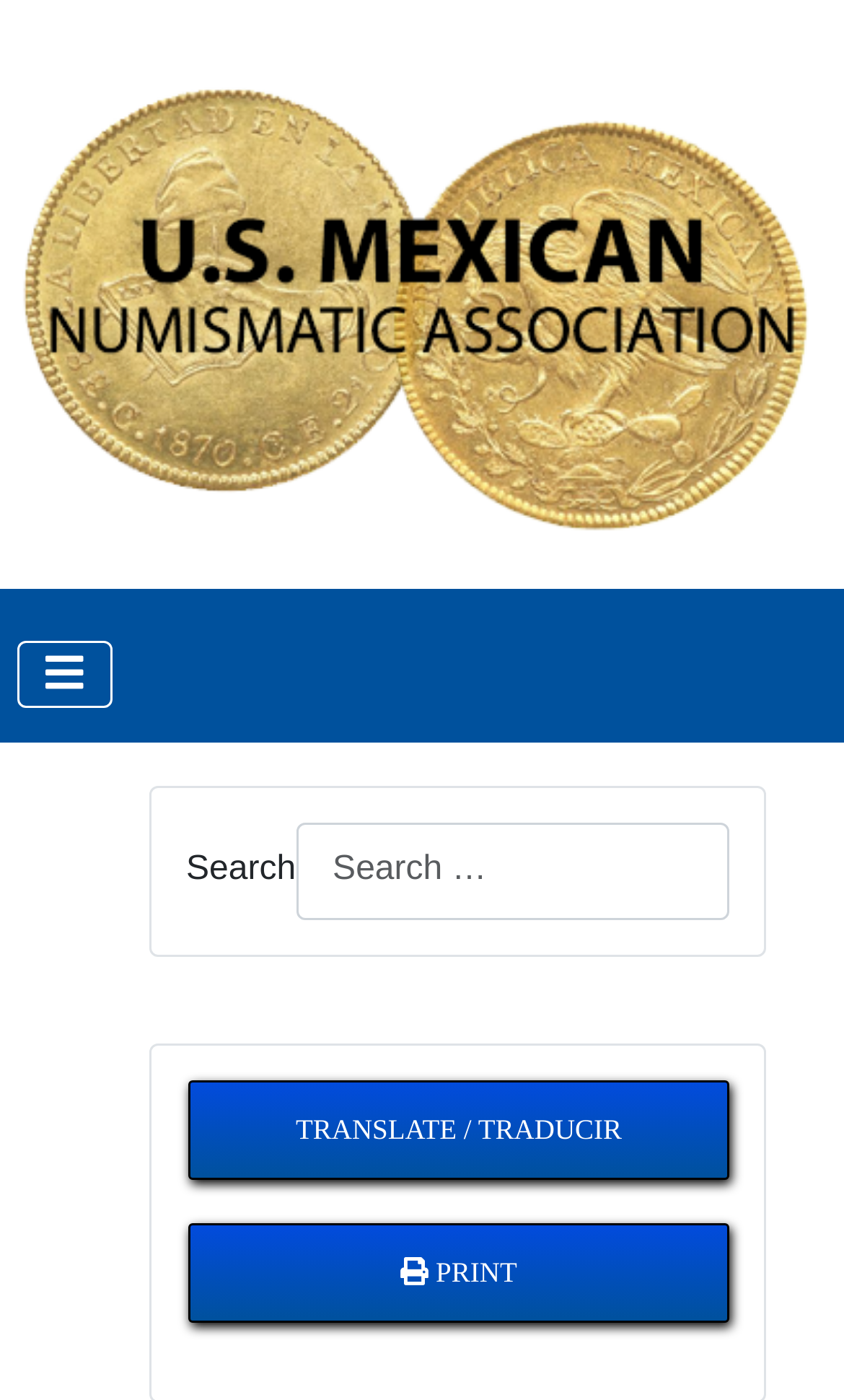What is the text above the search field?
Using the image as a reference, give a one-word or short phrase answer.

Search